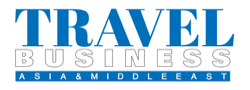What region is the brand focused on?
Using the visual information, answer the question in a single word or phrase.

Asia and the Middle East